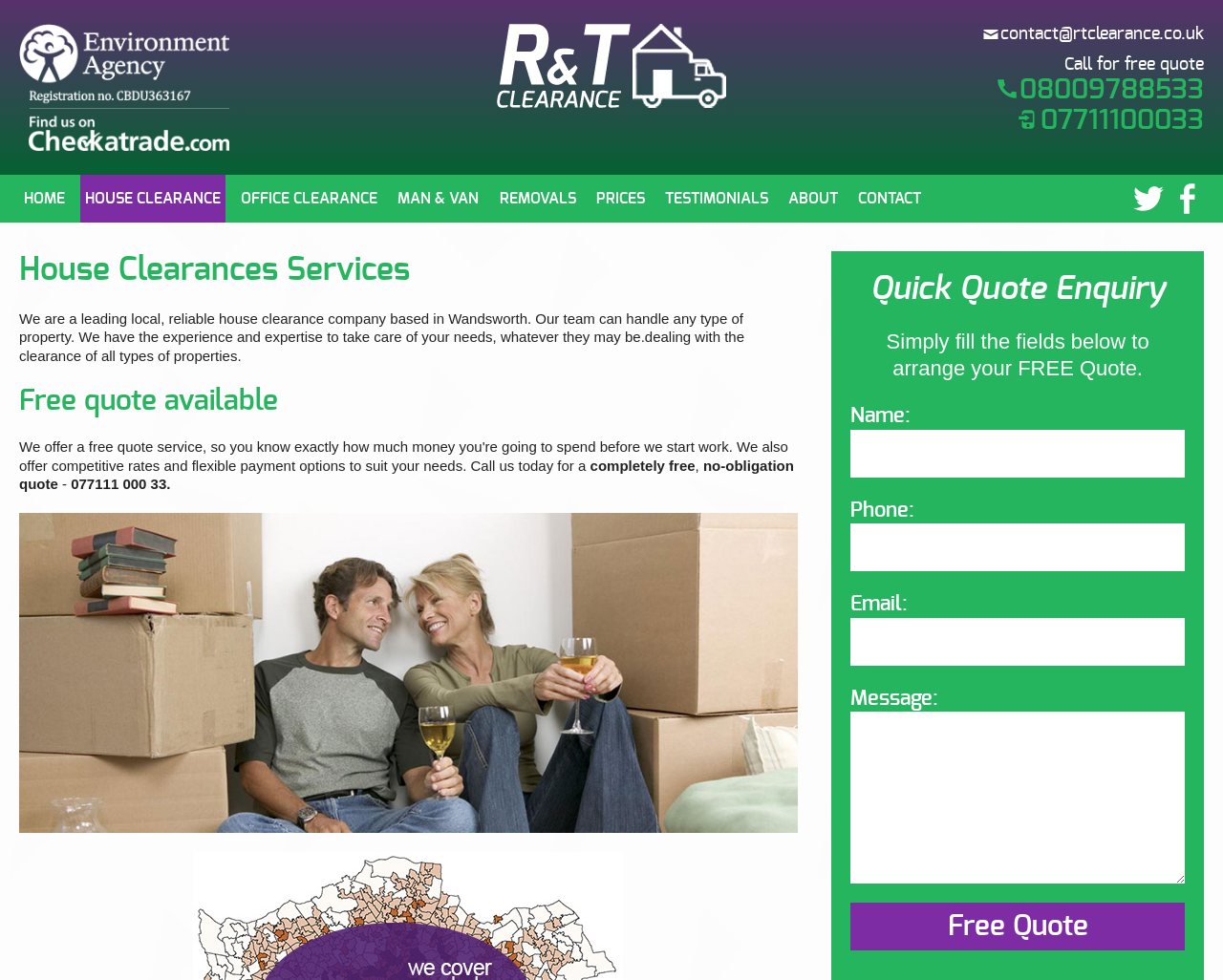Explain in detail what you observe on this webpage.

This webpage is about a professional house clearance service company based in London. At the top left corner, there is a logo image with a link to the company's homepage. Next to the logo, there is a contact email address and a phone number for a free quote. 

Below the logo, there are several links to different sections of the website, including "HOME", "HOUSE CLEARANCE", "OFFICE CLEARANCE", "MAN & VAN", "REMOVALS", "PRICES", "TESTIMONIALS", "ABOUT", and "CONTACT". These links are arranged horizontally across the top of the page.

The main content of the page starts with a heading "House Clearances Services" followed by a paragraph of text describing the company's services and expertise in handling various types of properties. 

Below this, there is a section with a heading "Free quote available" which explains that the company offers a completely free, no-obligation quote. The phone number for the free quote is provided again, along with a brief description of the quote process.

On the right side of the page, there is an image of the company's house clearance team. Below the image, there is a section with a heading "Quick Quote Enquiry" where users can fill out a form to arrange for a free quote. The form includes fields for name, phone number, email, and message, as well as a "Free Quote" button to submit the form.

At the top right corner of the page, there are two social media links, represented by icons.